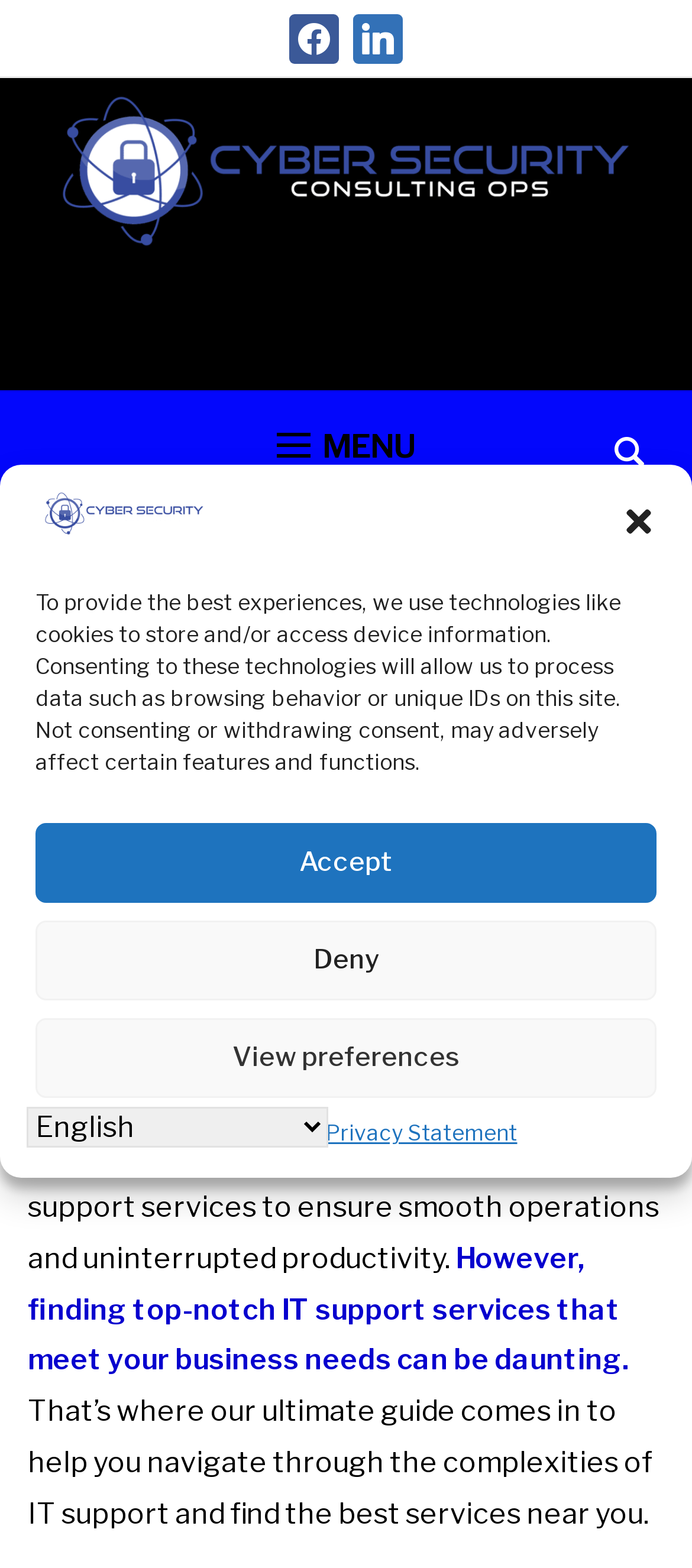How many buttons are there in the cookie consent dialog?
Please use the image to provide a one-word or short phrase answer.

4